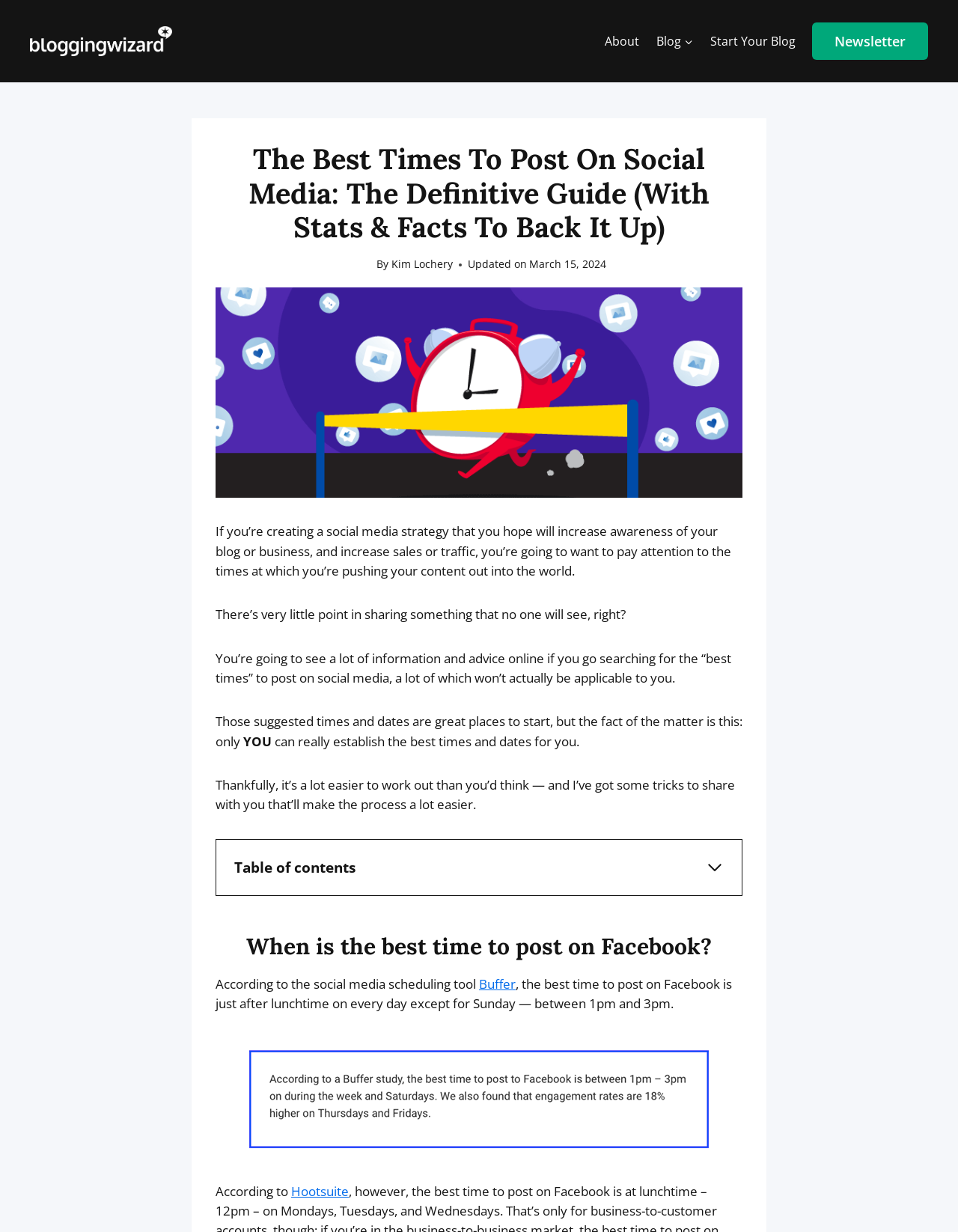Determine the bounding box coordinates of the section to be clicked to follow the instruction: "Click the 'About' link". The coordinates should be given as four float numbers between 0 and 1, formatted as [left, top, right, bottom].

[0.622, 0.02, 0.676, 0.047]